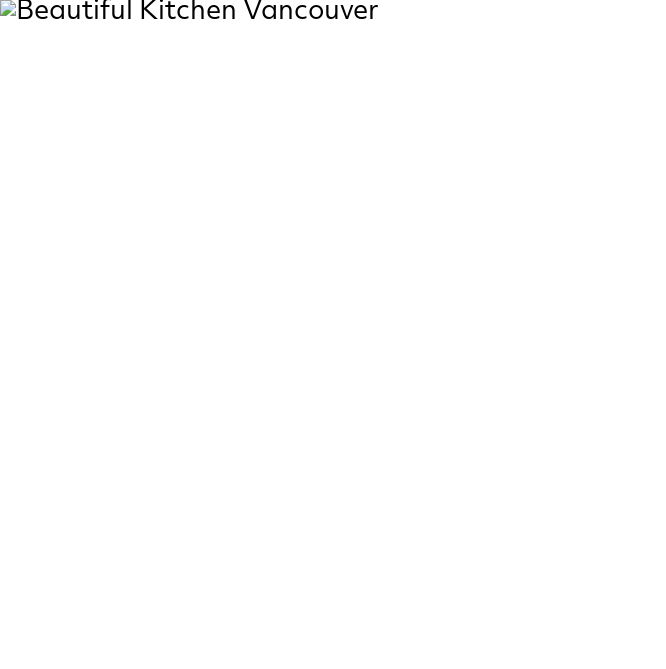Write a descriptive caption for the image, covering all notable aspects.

The image titled "Beautiful Kitchen Vancouver" showcases a refined and aesthetically pleasing kitchen design. This space emphasizes modern elegance with its sophisticated layout and stylish features, making it a focal point in any home. The kitchen likely incorporates contemporary trends and design ideas, reflecting the latest in home renovation and décor. This visual representation plays a vital role in illustrating how a renovated kitchen can enhance both functionality and the overall ambiance of a living space, ultimately contributing to the value of the home.